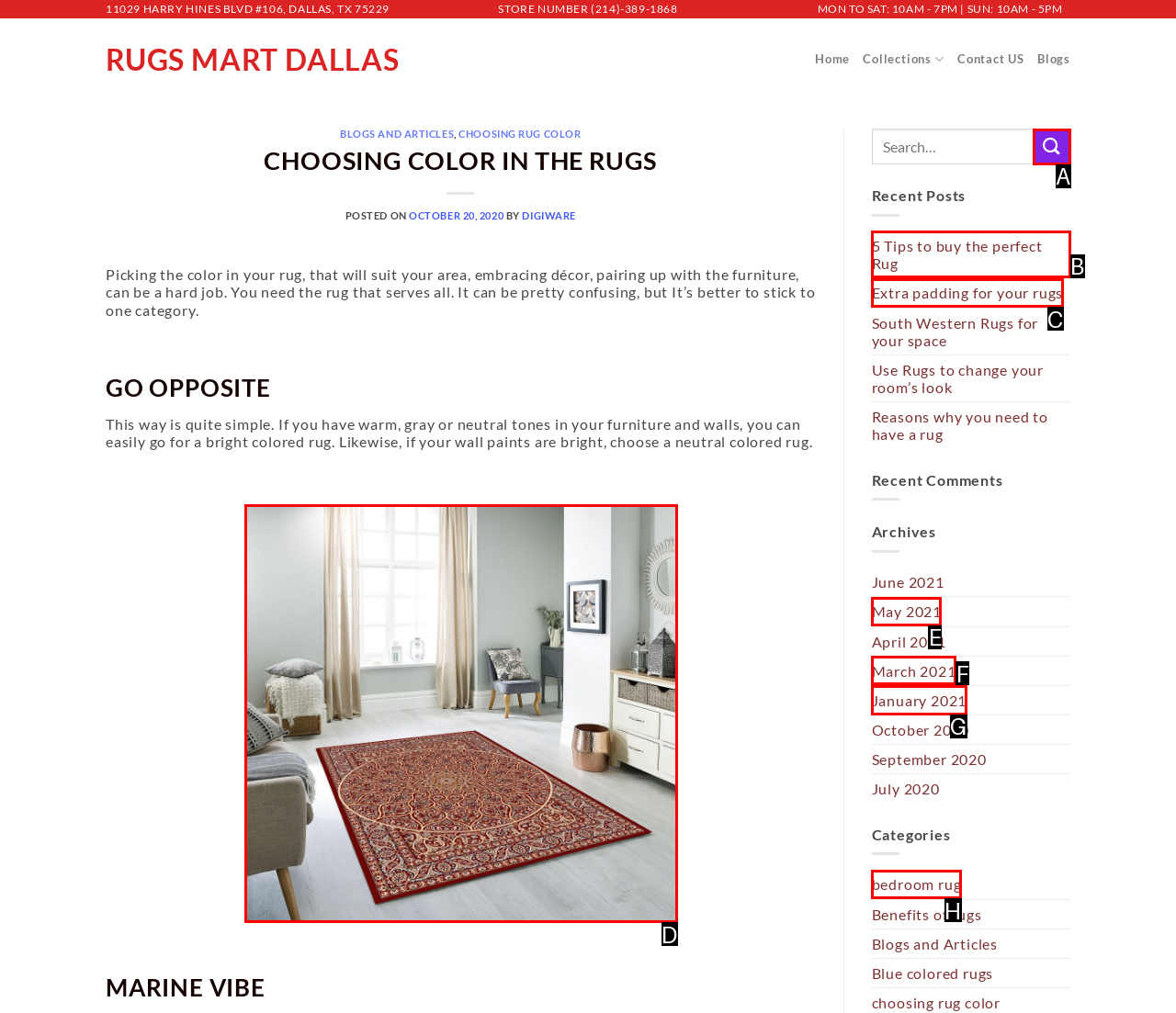Select the HTML element to finish the task: Learn more about BMI Reply with the letter of the correct option.

None